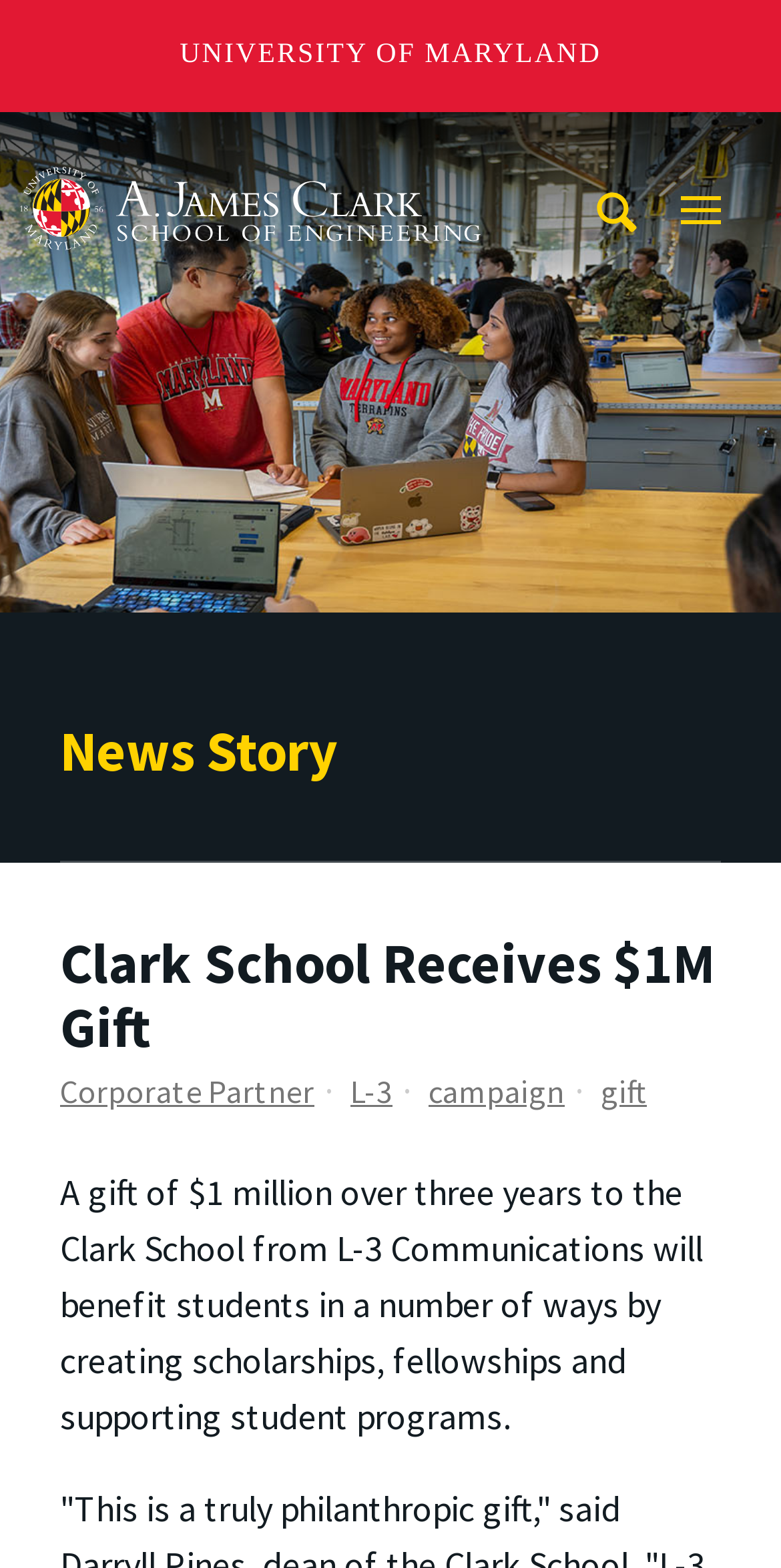What is the search button located?
Answer the question with a detailed and thorough explanation.

I determined the answer by looking at the bounding box coordinates of the button element 'Search' which has coordinates [0.756, 0.119, 0.821, 0.151], indicating that it is located at the top right corner of the webpage.